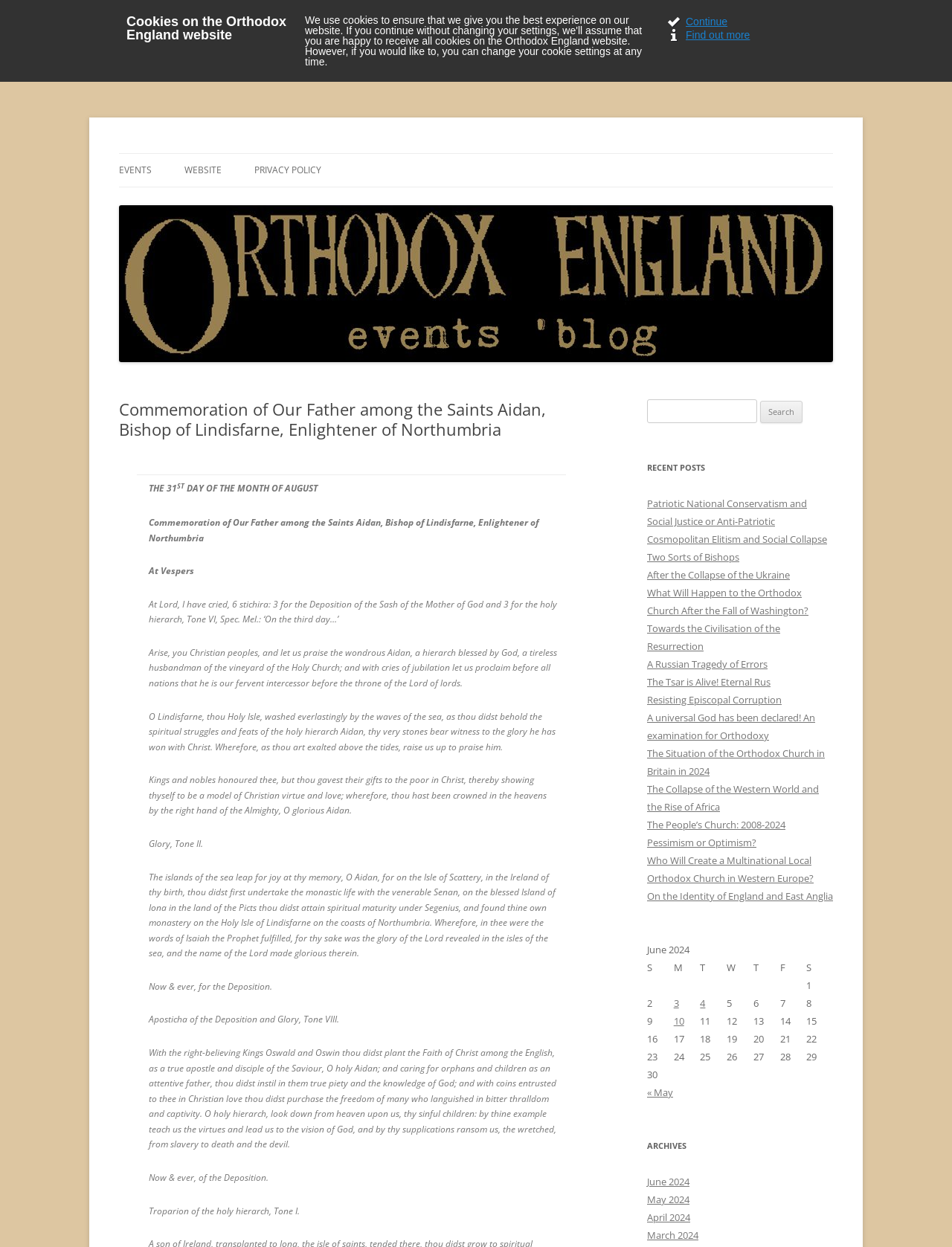Please reply with a single word or brief phrase to the question: 
What is the date range of the posts listed in the calendar?

June 2024